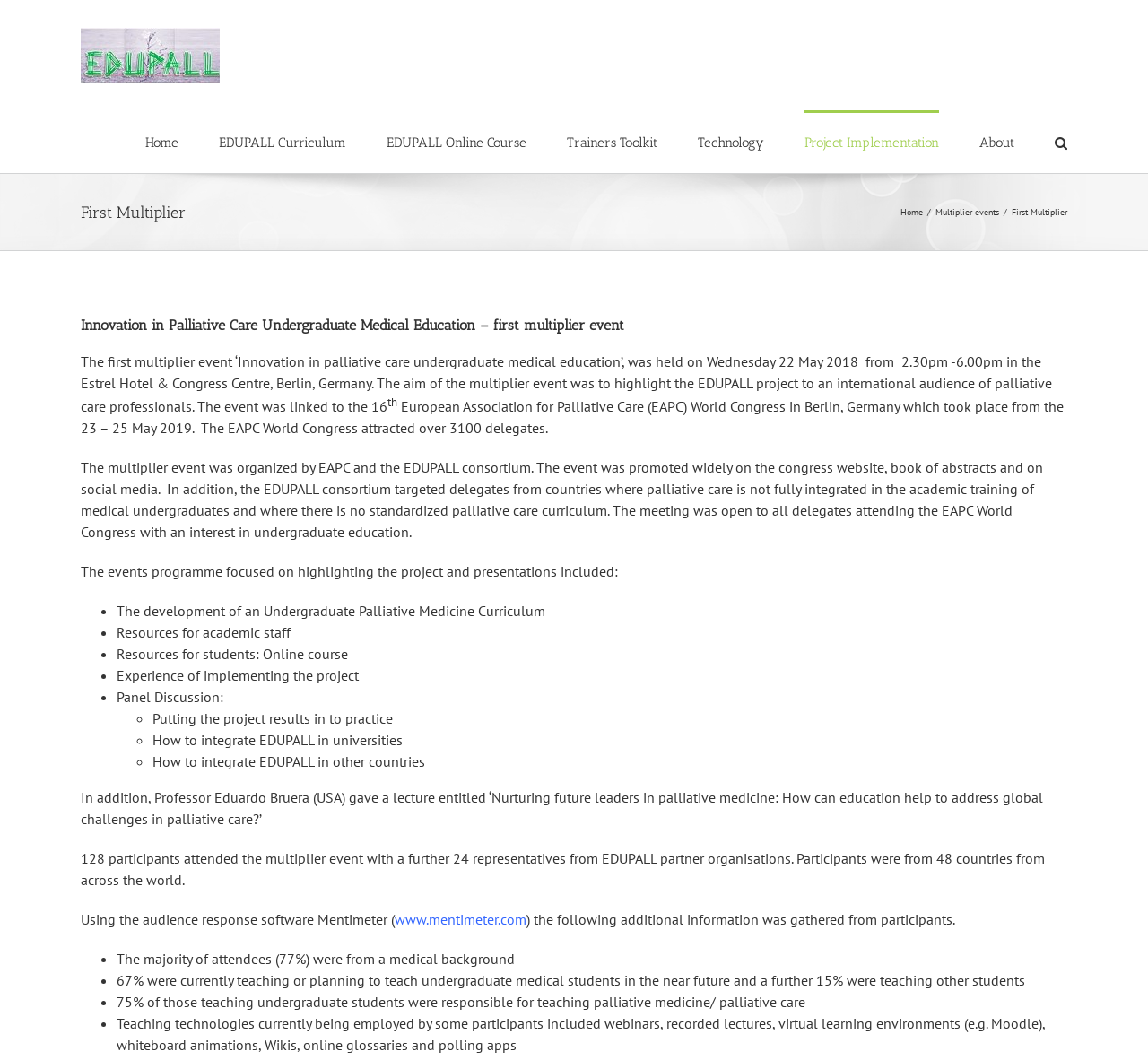Write an elaborate caption that captures the essence of the webpage.

The webpage is about the first multiplier event of the EDUPALL project, which focuses on innovation in palliative care undergraduate medical education. At the top left corner, there is an EDUPALL logo, and next to it, a main menu navigation bar with links to various sections, including Home, EDUPALL Curriculum, EDUPALL Online Course, Trainers Toolkit, Technology, Project Implementation, and About. On the right side of the navigation bar, there is a search button.

Below the navigation bar, there is a page title bar with a heading that reads "First Multiplier" and a link to the Home page. Next to it, there are two more links: "Multiplier events" and a static text "First Multiplier". 

The main content of the page is divided into several sections. The first section has a heading that reads "Innovation in Palliative Care Undergraduate Medical Education – first multiplier event" and provides a brief description of the event, which was held on May 22, 2018, at the Estrel Hotel & Congress Centre in Berlin, Germany. The event aimed to highlight the EDUPALL project to an international audience of palliative care professionals.

The next section describes the event's program, which included presentations on the development of an Undergraduate Palliative Medicine Curriculum, resources for academic staff, resources for students, and experience of implementing the project. There is also a panel discussion on putting the project results into practice, integrating EDUPALL in universities, and integrating EDUPALL in other countries.

Further down, there is a section that mentions a lecture by Professor Eduardo Bruera on nurturing future leaders in palliative medicine. The event was attended by 128 participants from 48 countries, and 24 representatives from EDUPALL partner organizations.

The final section provides additional information gathered from participants using the audience response software Mentimeter. The information includes the majority of attendees being from a medical background, many being currently teaching or planning to teach undergraduate medical students, and the teaching technologies employed by some participants.